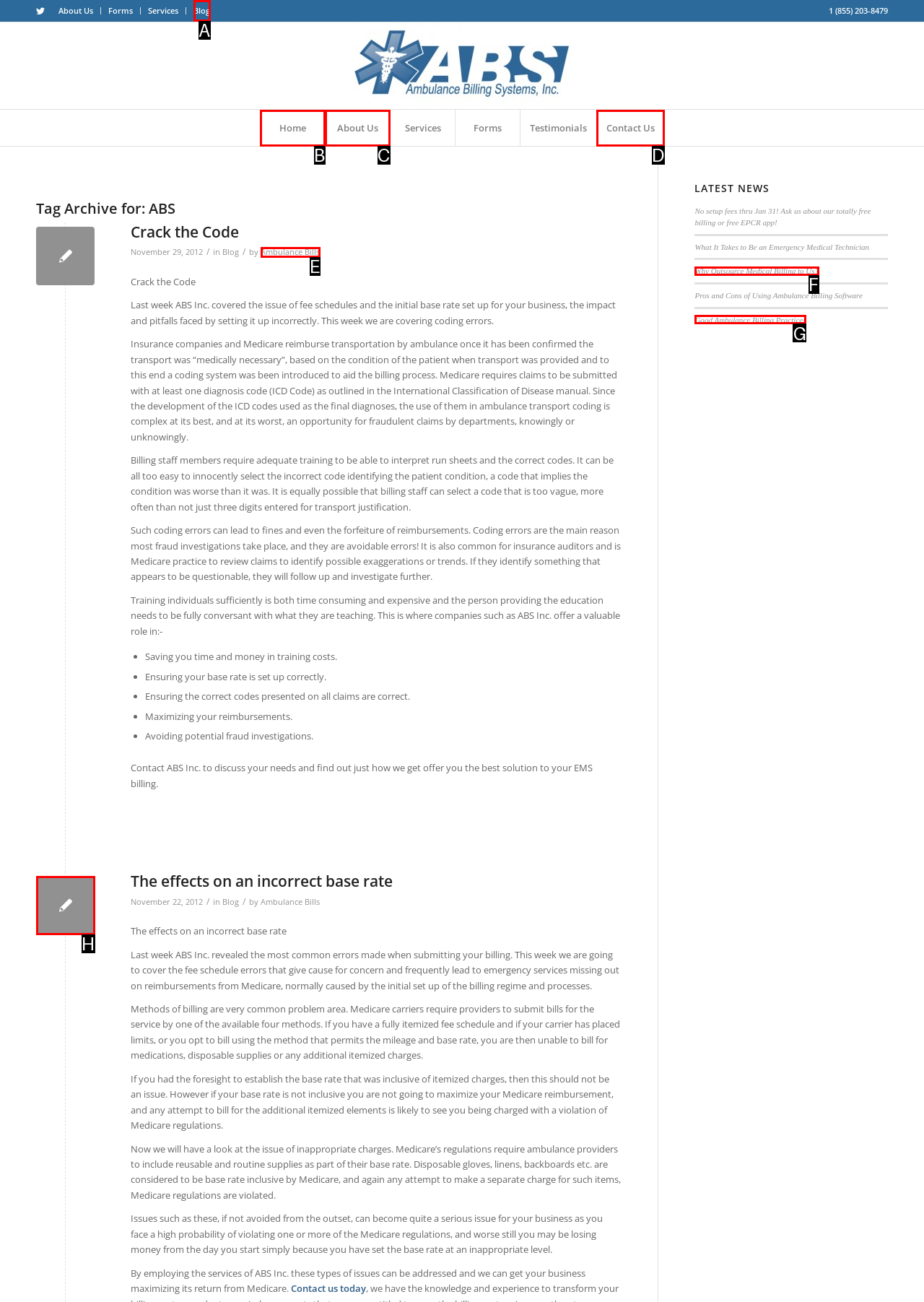Determine which HTML element fits the description: Good Ambulance Billing Practices. Answer with the letter corresponding to the correct choice.

G